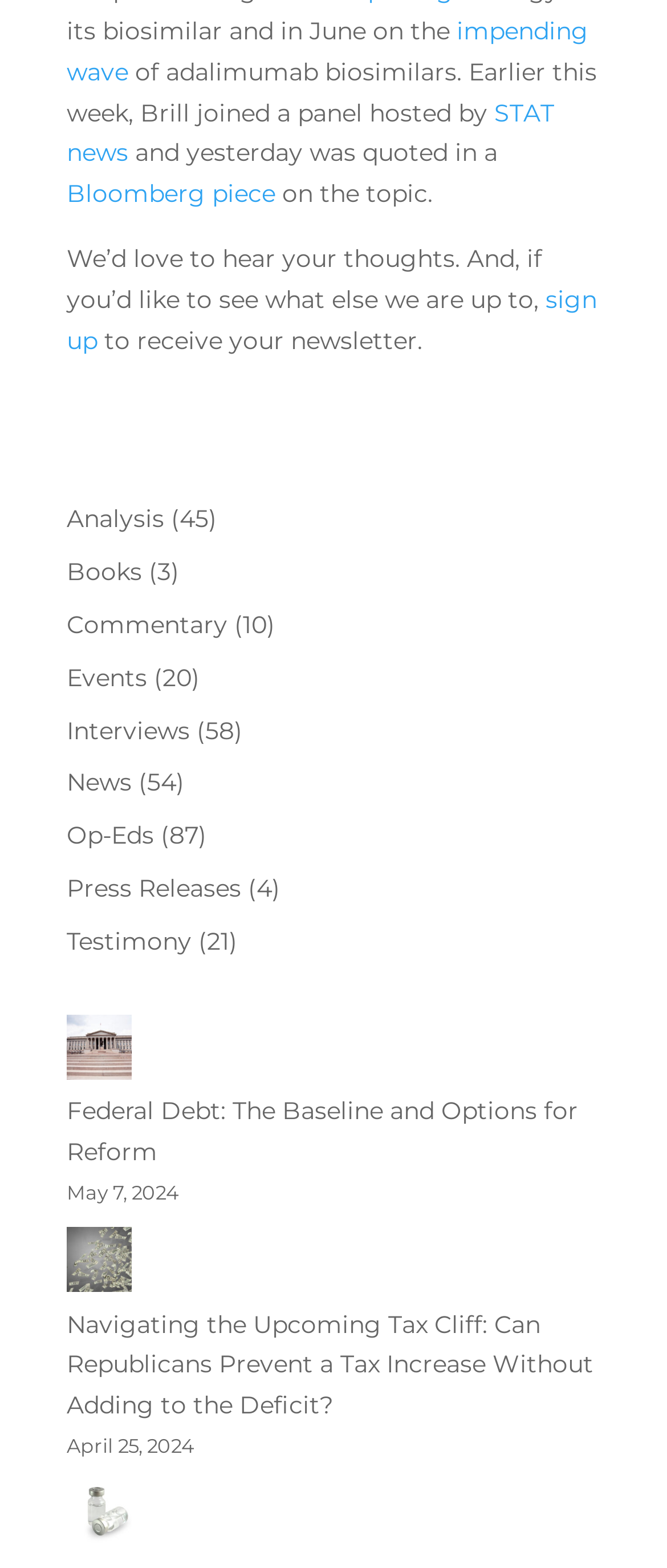Kindly determine the bounding box coordinates for the clickable area to achieve the given instruction: "check the article on navigating the upcoming tax cliff".

[0.1, 0.782, 0.197, 0.832]